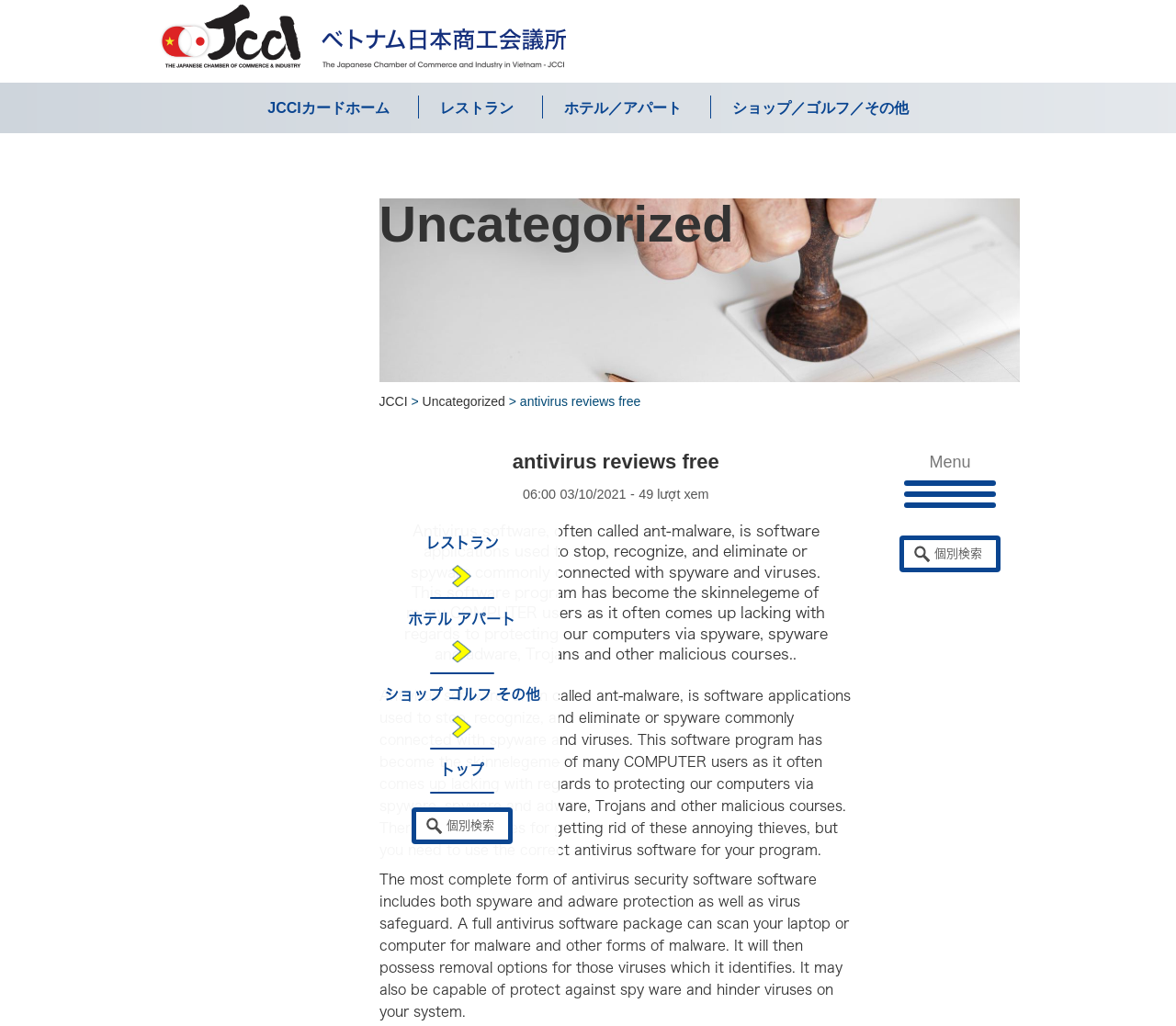What is the topic of the article?
Look at the screenshot and respond with one word or a short phrase.

Antivirus software